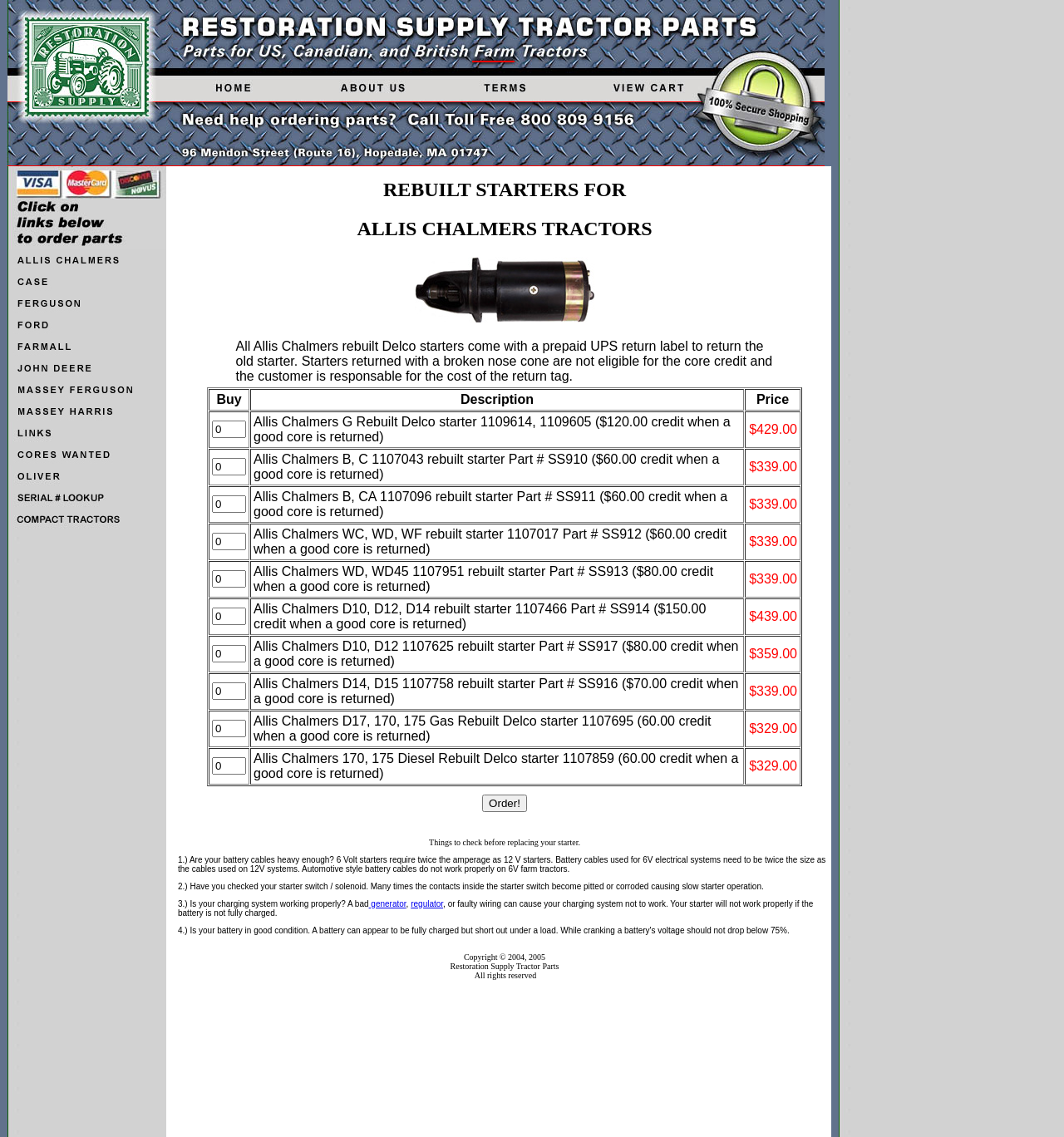Based on the image, provide a detailed and complete answer to the question: 
What is the topic of the text below the links?

The text below the links is about rebuilt starters for Allis Chalmers tractors, including information on what to check before replacing a starter, such as battery cables, starter switch, charging system, and battery condition.